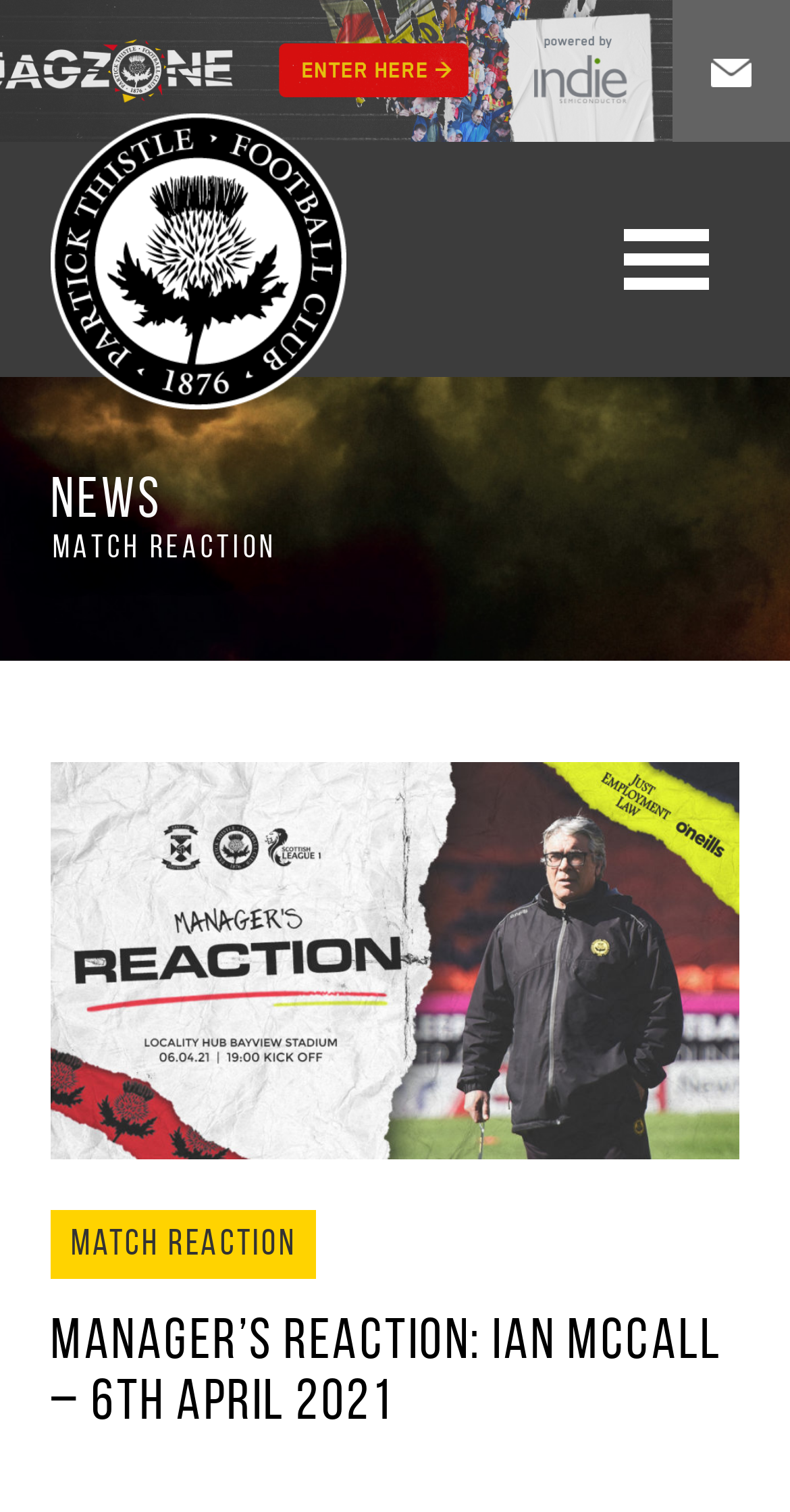Extract the top-level heading from the webpage and provide its text.

Manager’s Reaction: Ian McCall – 6th April 2021